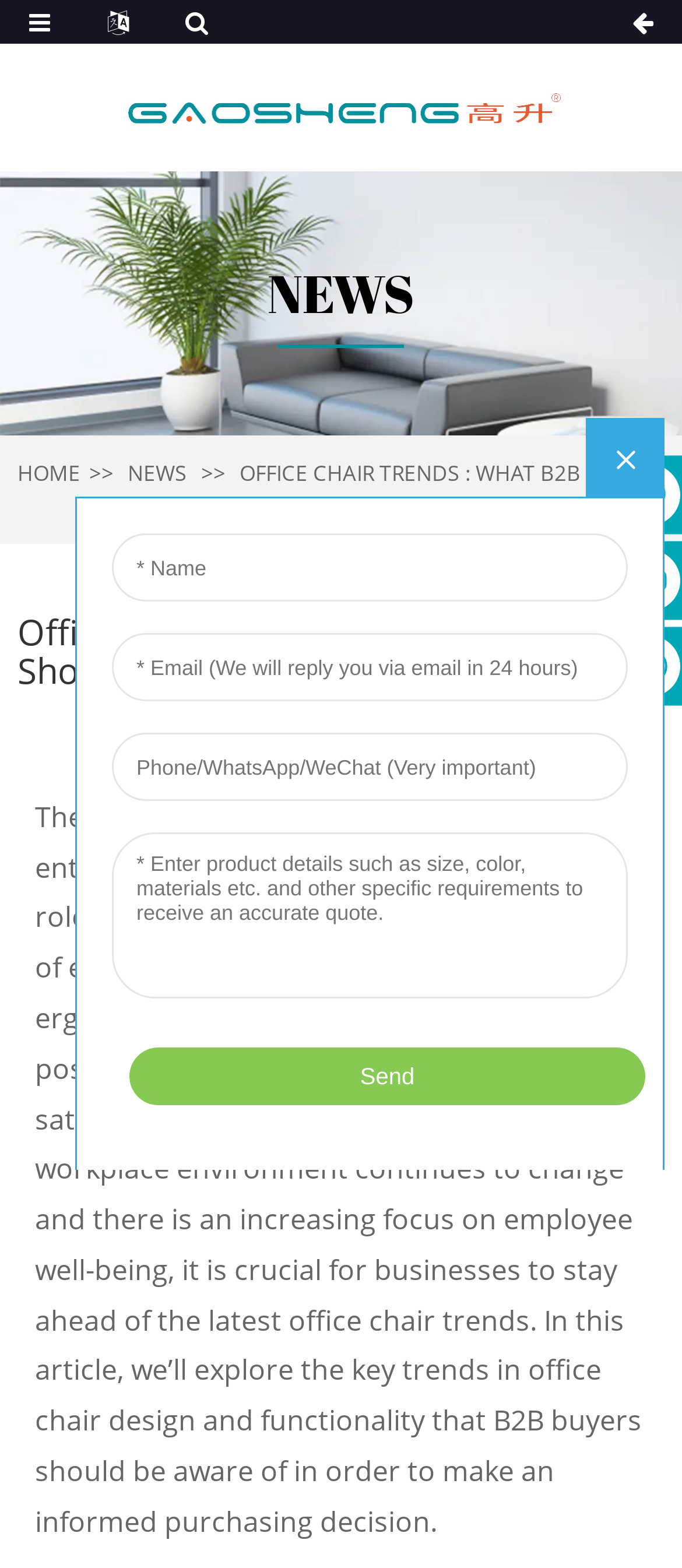Please find the main title text of this webpage.

Office Chair Trends : What B2B Buyers Should Know to Stay Ahead